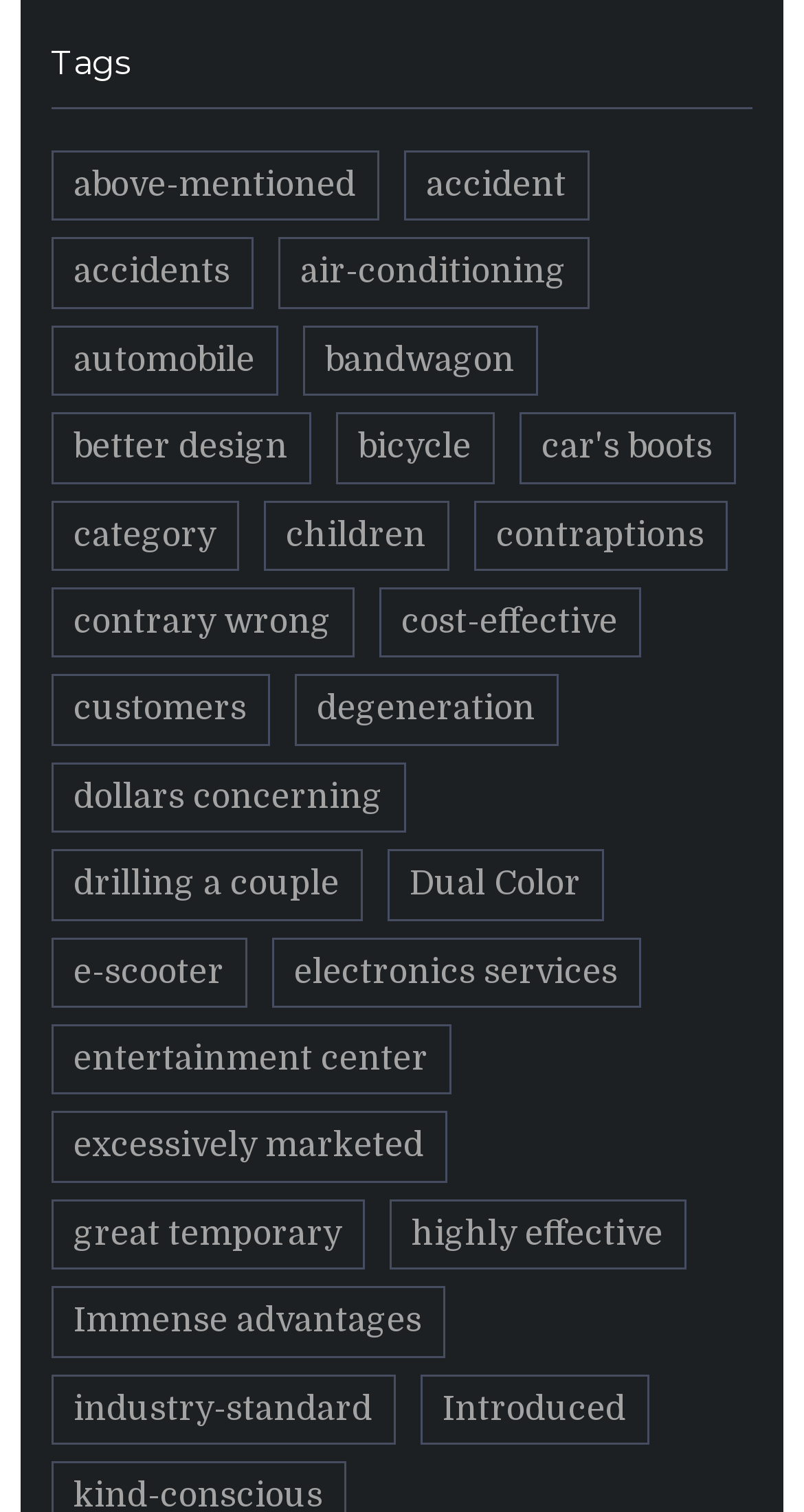Please locate the bounding box coordinates of the element's region that needs to be clicked to follow the instruction: "click on the 'above-mentioned' link". The bounding box coordinates should be provided as four float numbers between 0 and 1, i.e., [left, top, right, bottom].

[0.063, 0.1, 0.471, 0.146]